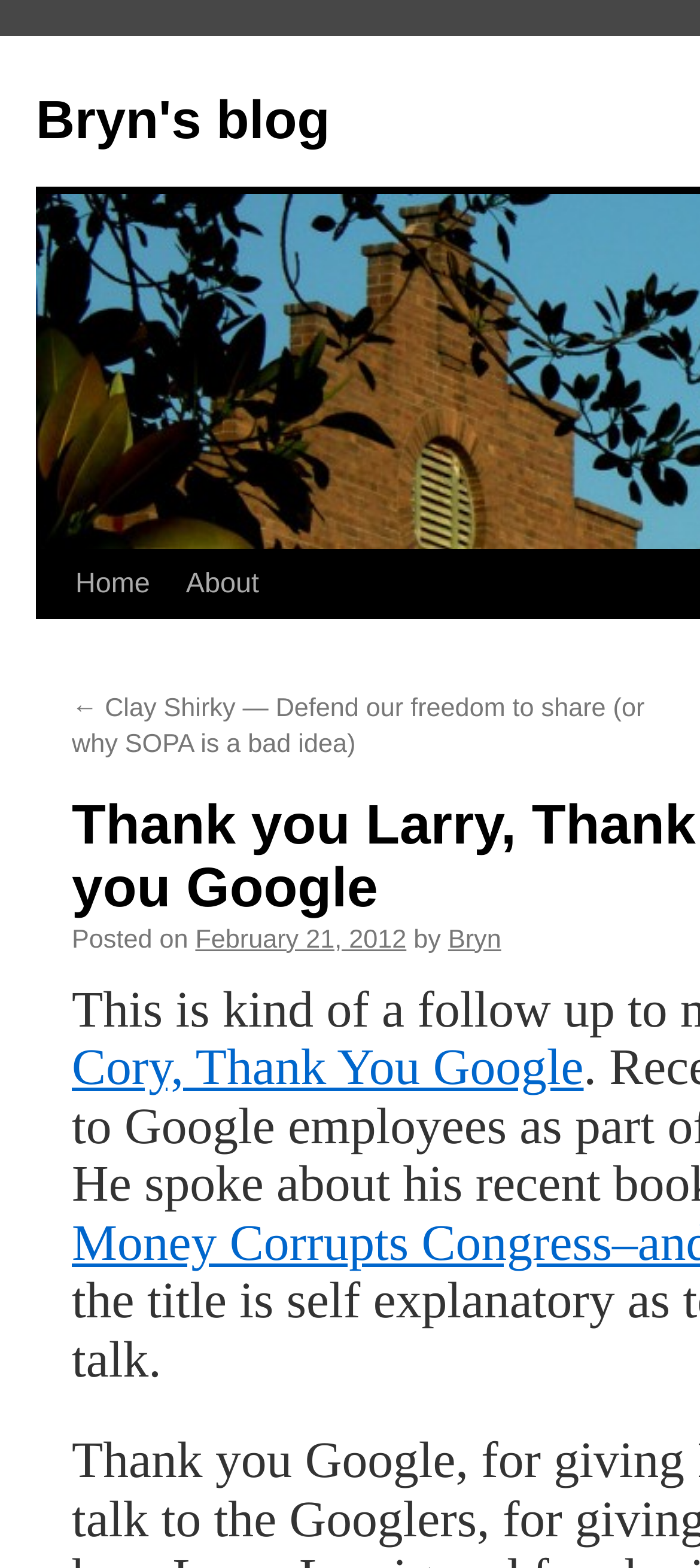What is the title of the previous blog post?
Answer the question with detailed information derived from the image.

I found the title of the previous blog post by looking at the link element with the text '← Clay Shirky — Defend our freedom to share (or why SOPA is a bad idea)', which suggests that it is the title of the previous blog post.